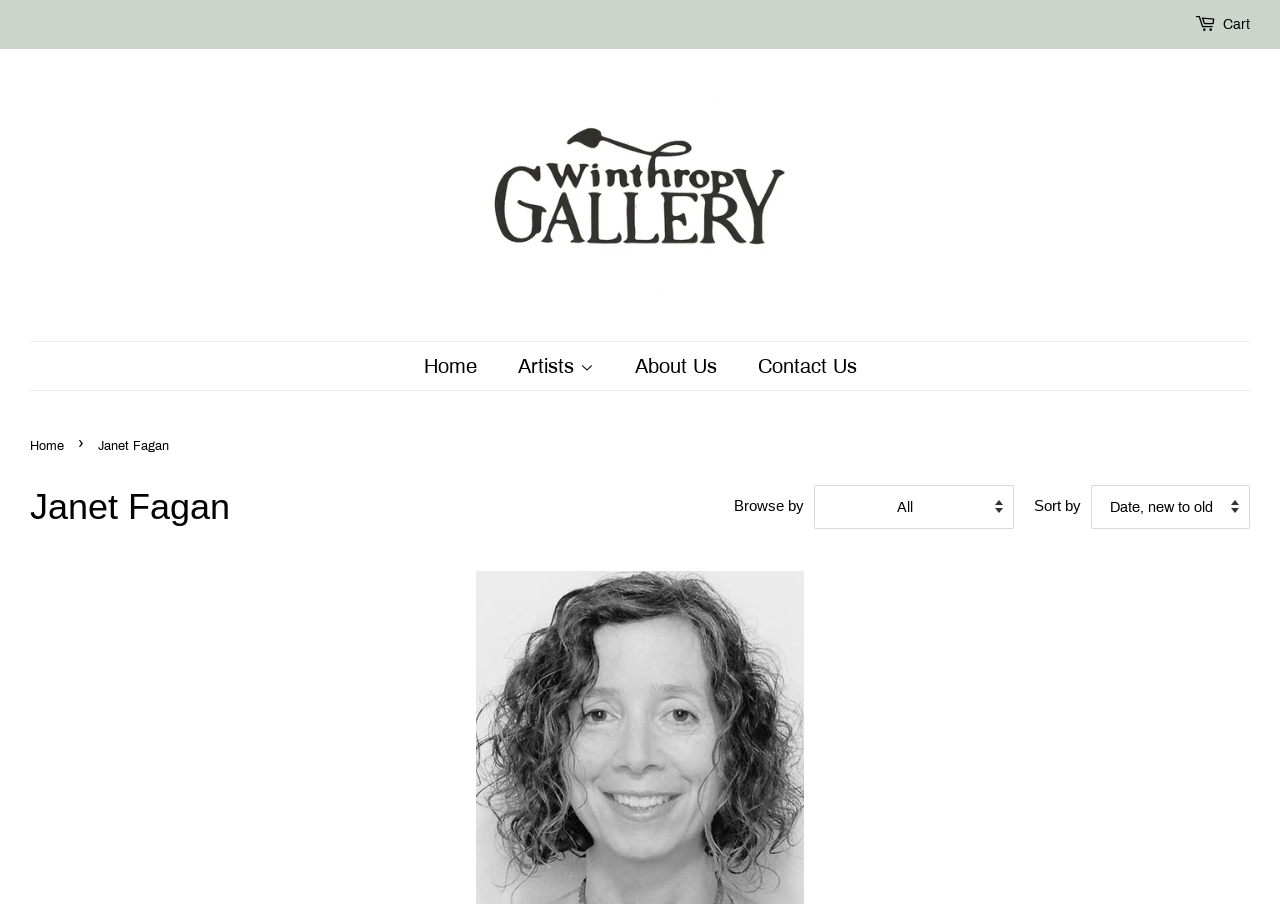Please identify the bounding box coordinates of the clickable area that will fulfill the following instruction: "go to cart". The coordinates should be in the format of four float numbers between 0 and 1, i.e., [left, top, right, bottom].

[0.955, 0.014, 0.977, 0.04]